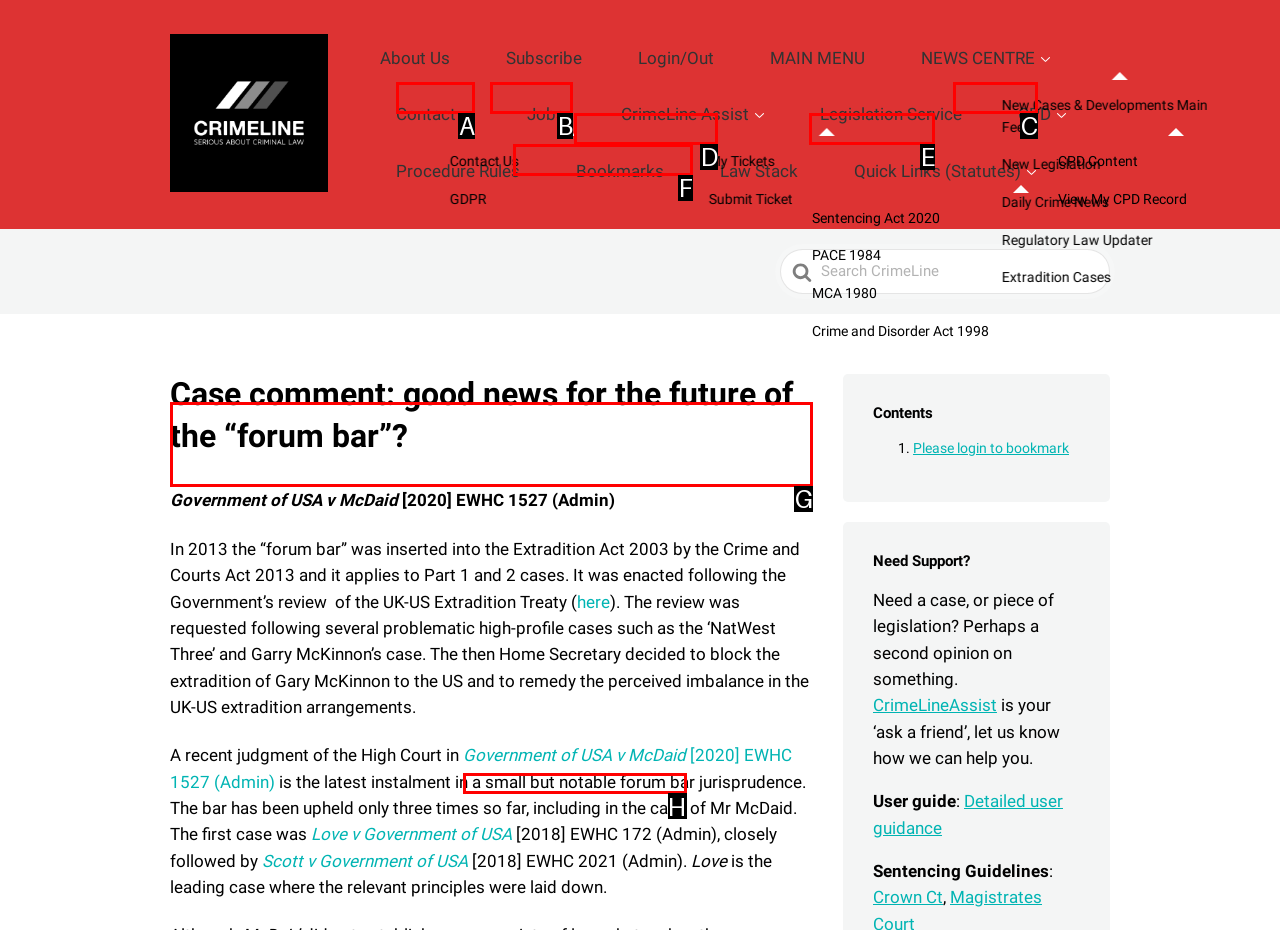What is the letter of the UI element you should click to Read the case comment about the forum bar? Provide the letter directly.

G